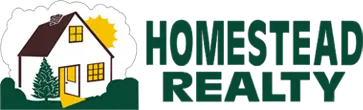Provide a one-word or short-phrase answer to the question:
In what year was Homestead Realty established?

1982